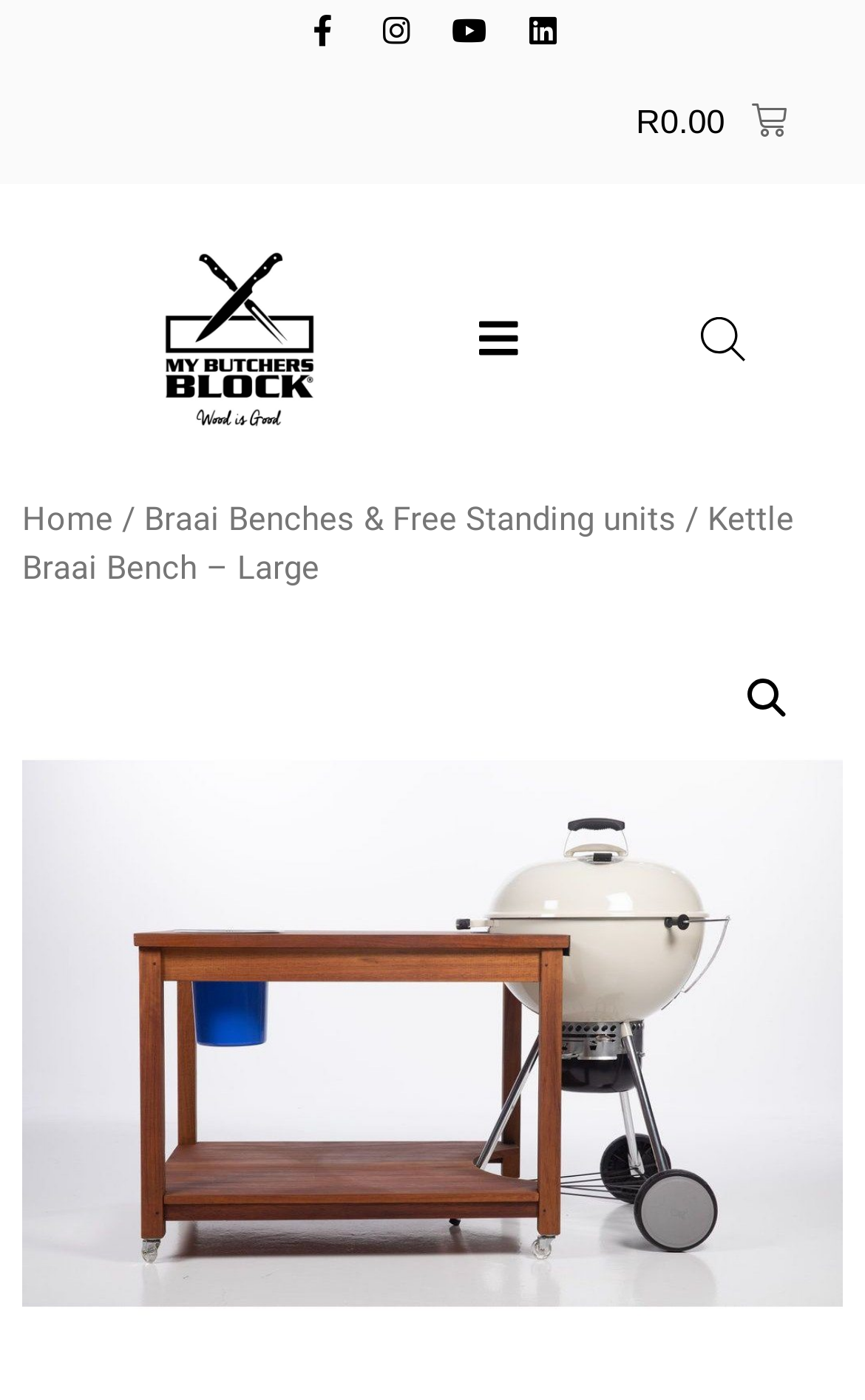Pinpoint the bounding box coordinates of the element that must be clicked to accomplish the following instruction: "Call phone number". The coordinates should be in the format of four float numbers between 0 and 1, i.e., [left, top, right, bottom].

None